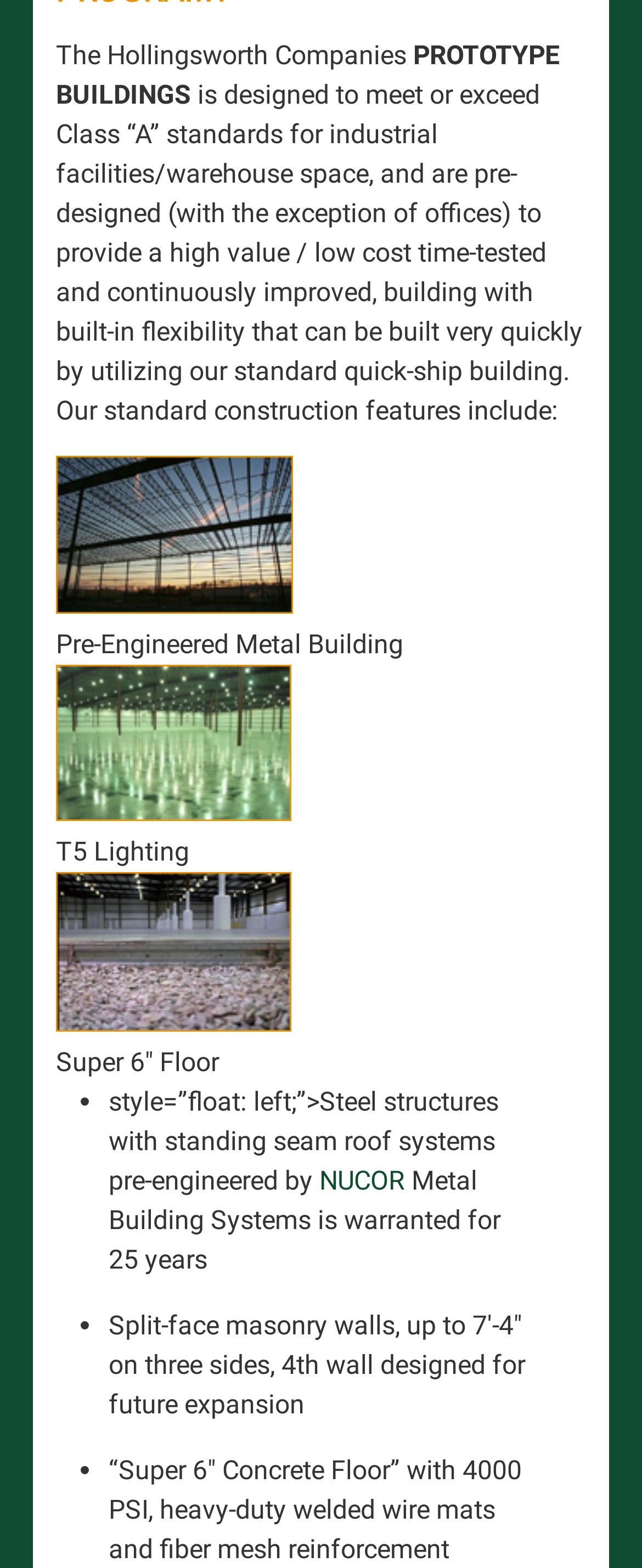Provide a one-word or brief phrase answer to the question:
What is the name of the company that pre-engineers the metal building?

NUCOR